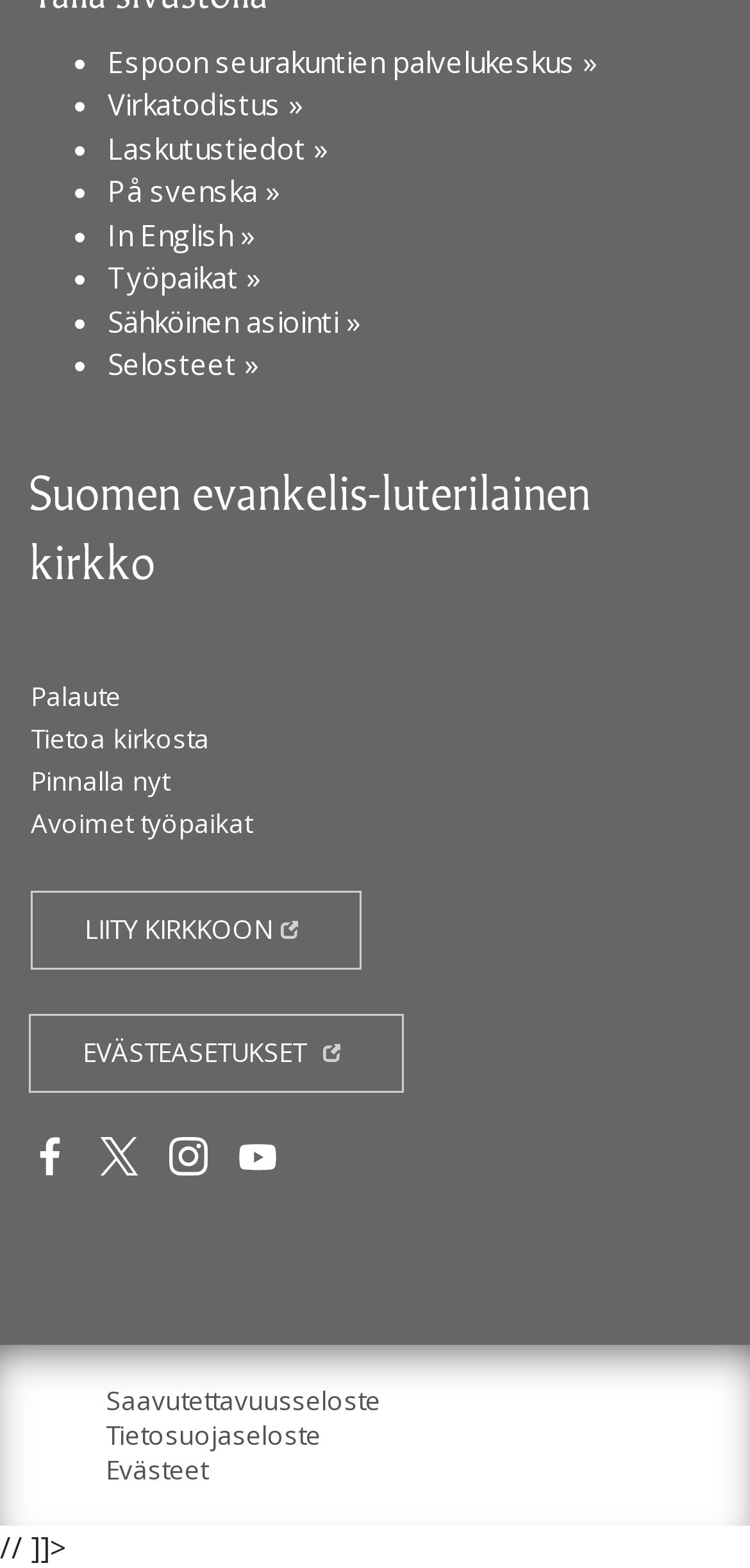Provide the bounding box coordinates for the UI element that is described as: "Liity kirkkoonLinkki avautuu uudessa välilehdessä".

[0.041, 0.568, 0.482, 0.618]